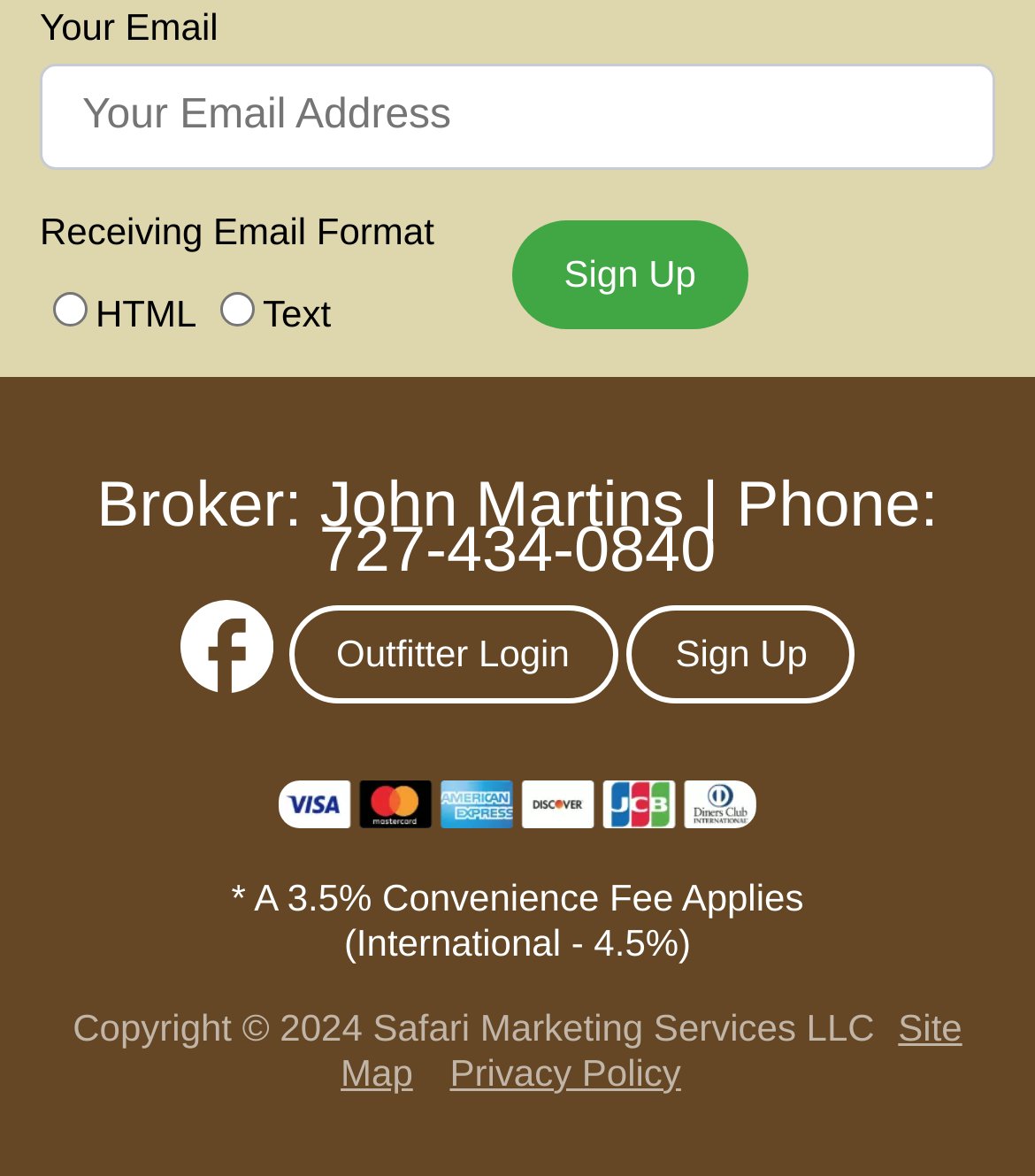Identify the bounding box of the UI component described as: "Outfitter Login".

[0.279, 0.516, 0.596, 0.599]